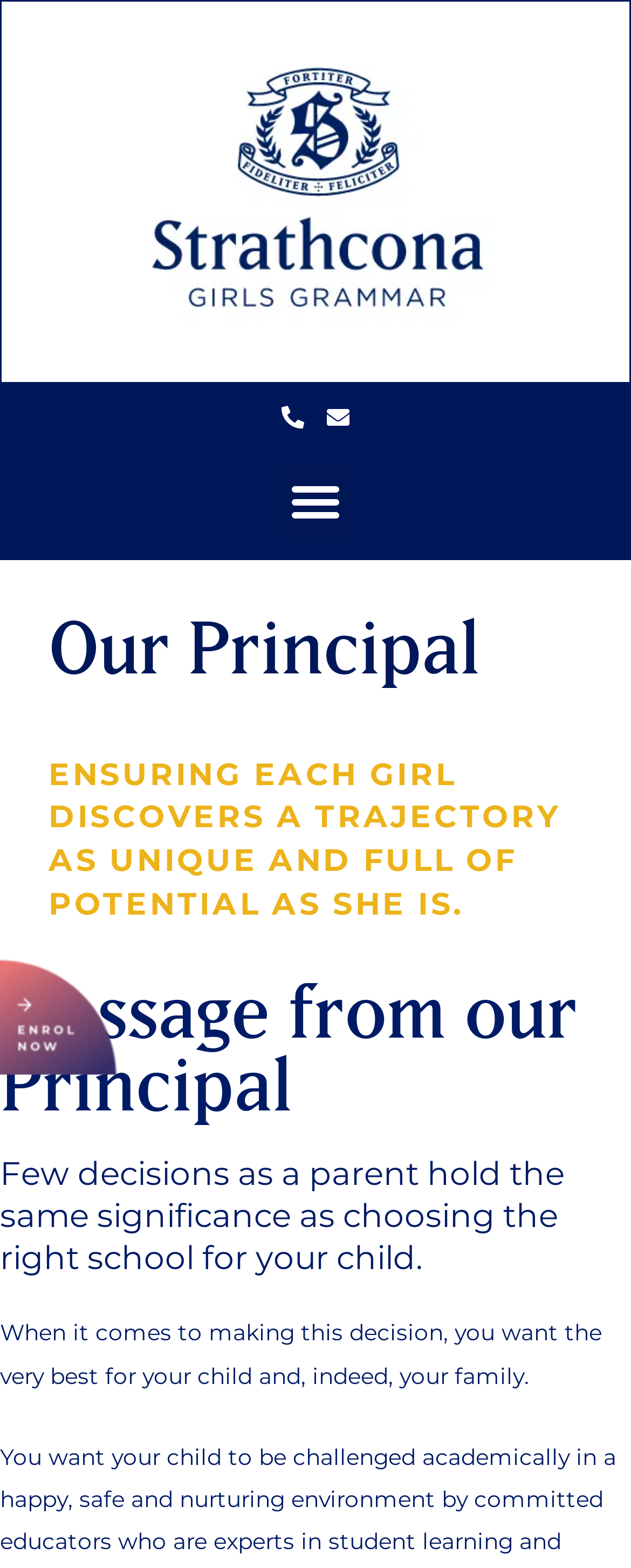Using the information in the image, give a comprehensive answer to the question: 
What is the purpose of the 'Enrol now' button?

The 'Enrol now' button is located at the middle left of the webpage, and it is a link with an image, suggesting that clicking on it will allow users to enrol their children in the school.